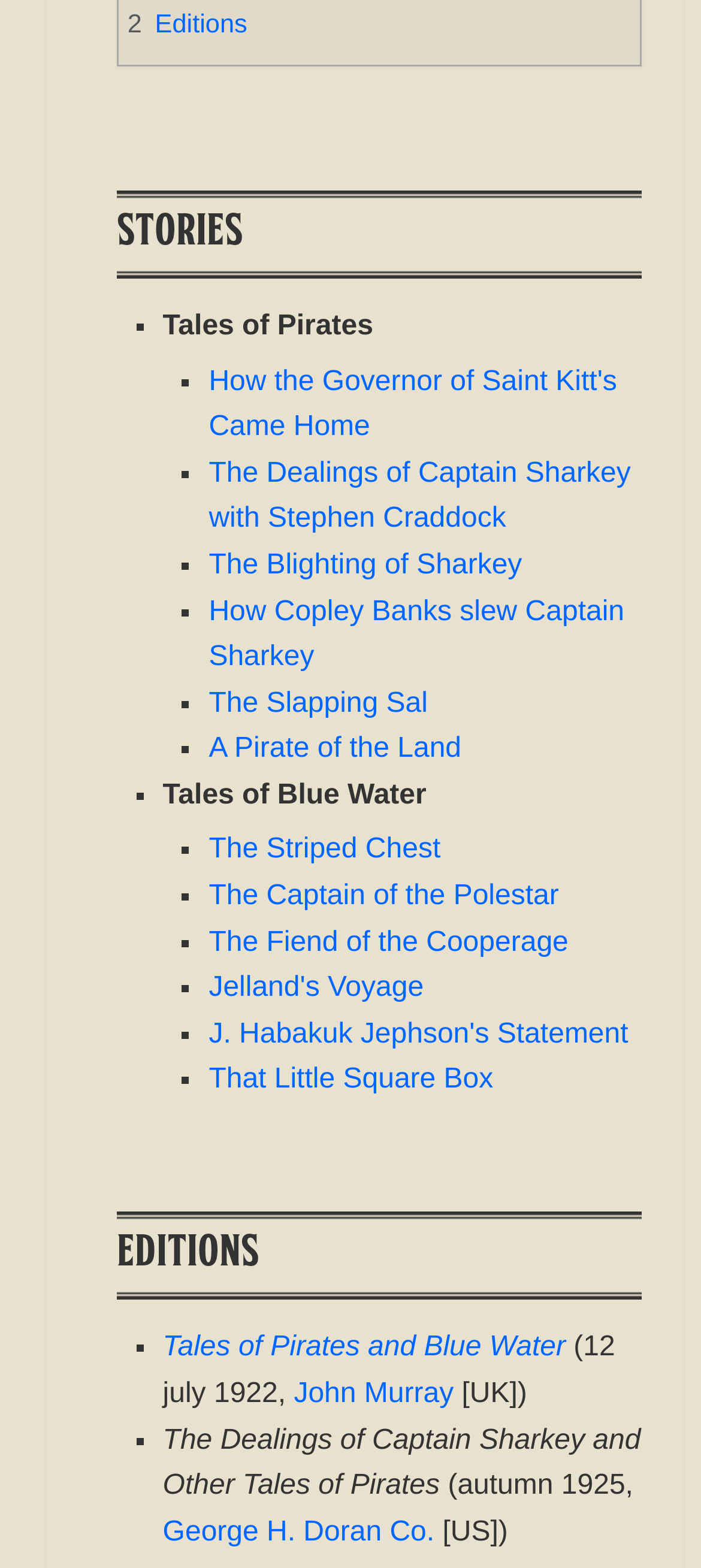What is the name of the publisher of the first edition?
Please answer the question with a detailed and comprehensive explanation.

The name of the publisher of the first edition is 'John Murray' which can be found by looking at the link 'John Murray' at coordinates [0.419, 0.879, 0.647, 0.899]